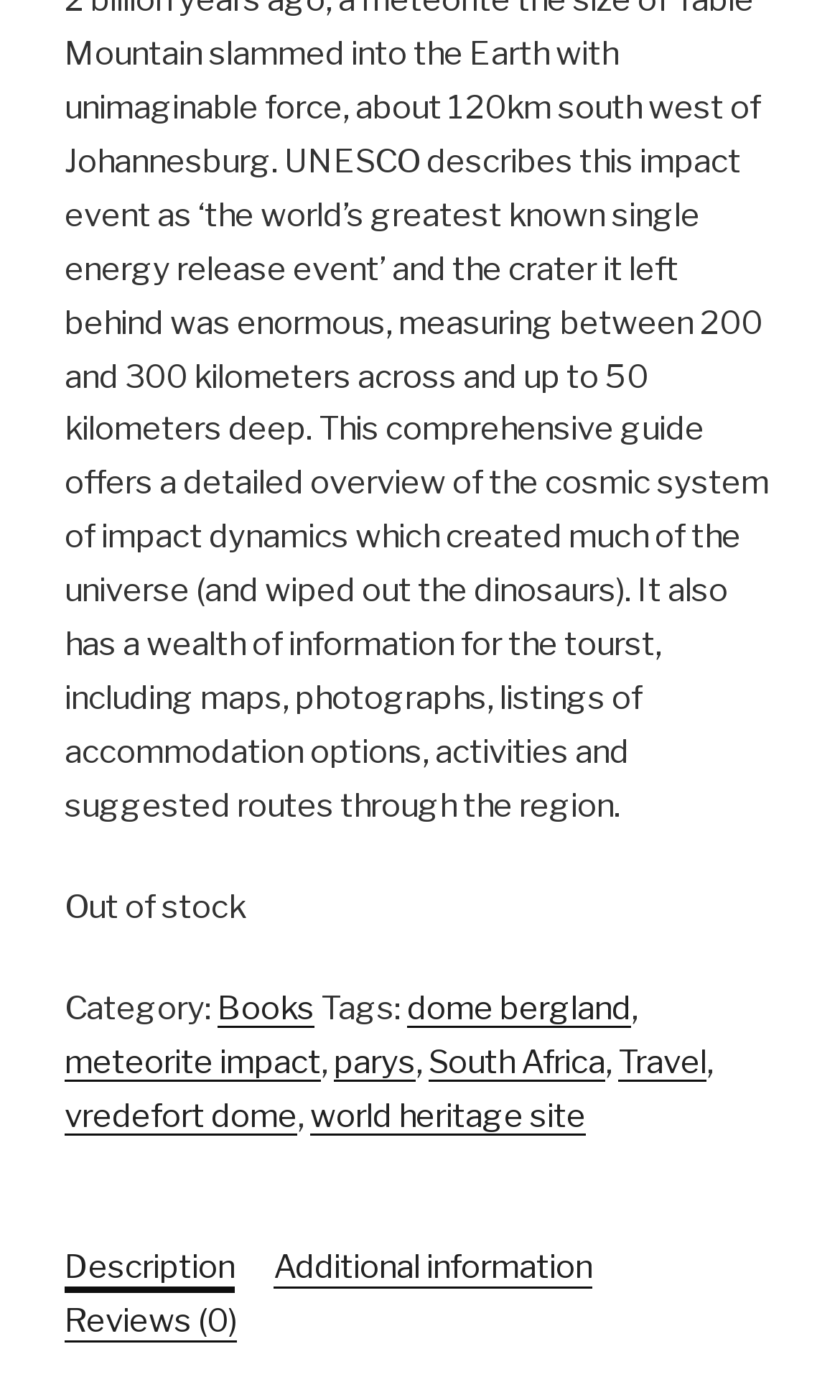Please find the bounding box coordinates of the element's region to be clicked to carry out this instruction: "View reviews".

[0.077, 0.925, 0.282, 0.963]